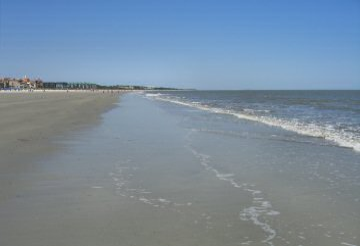What is visible in the distance?
From the image, provide a succinct answer in one word or a short phrase.

Greenery and buildings